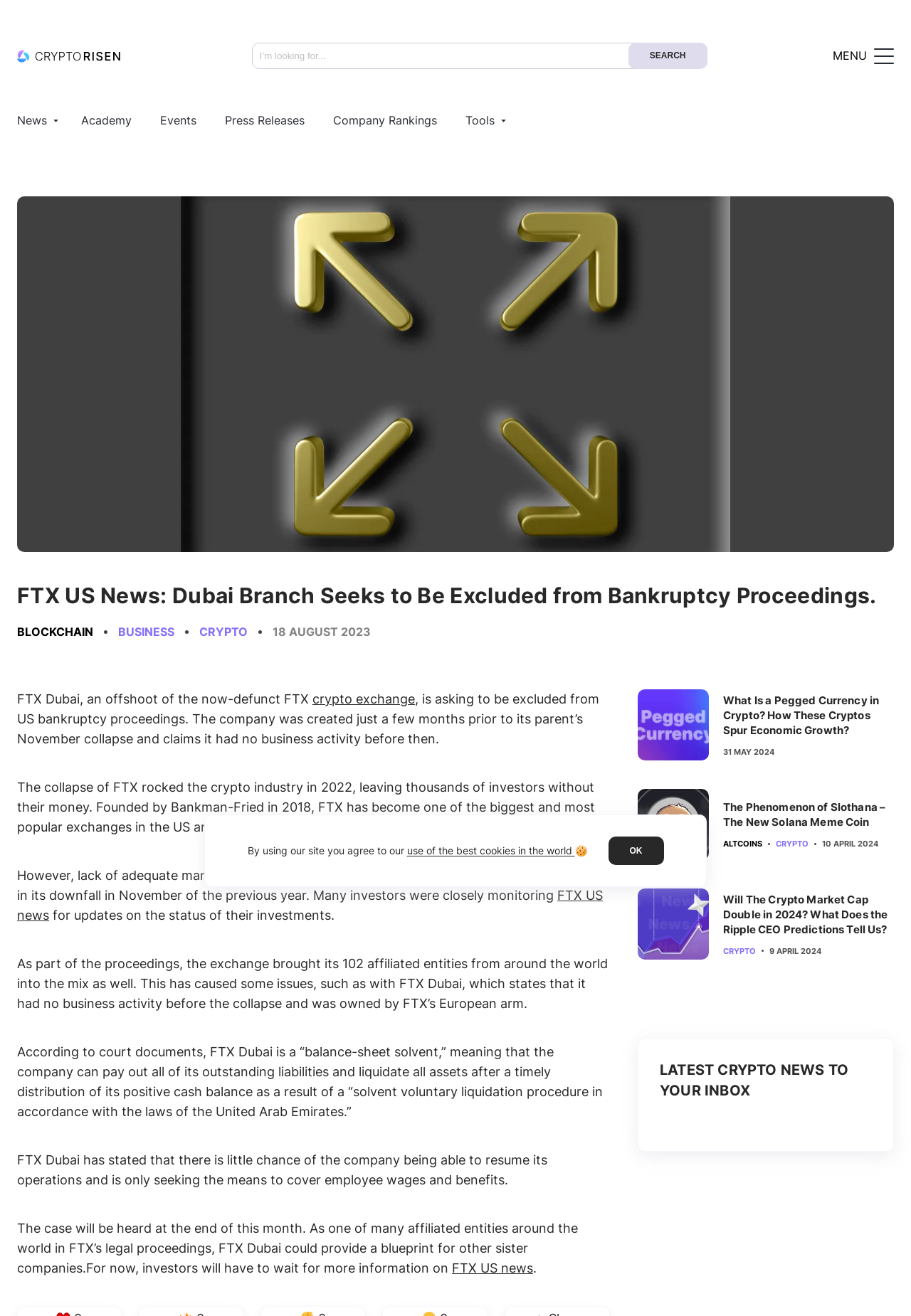What is the name of the founder of FTX?
Based on the content of the image, thoroughly explain and answer the question.

According to the webpage, FTX was founded by Bankman-Fried in 2018, and it became one of the biggest and most popular exchanges in the US and beyond.